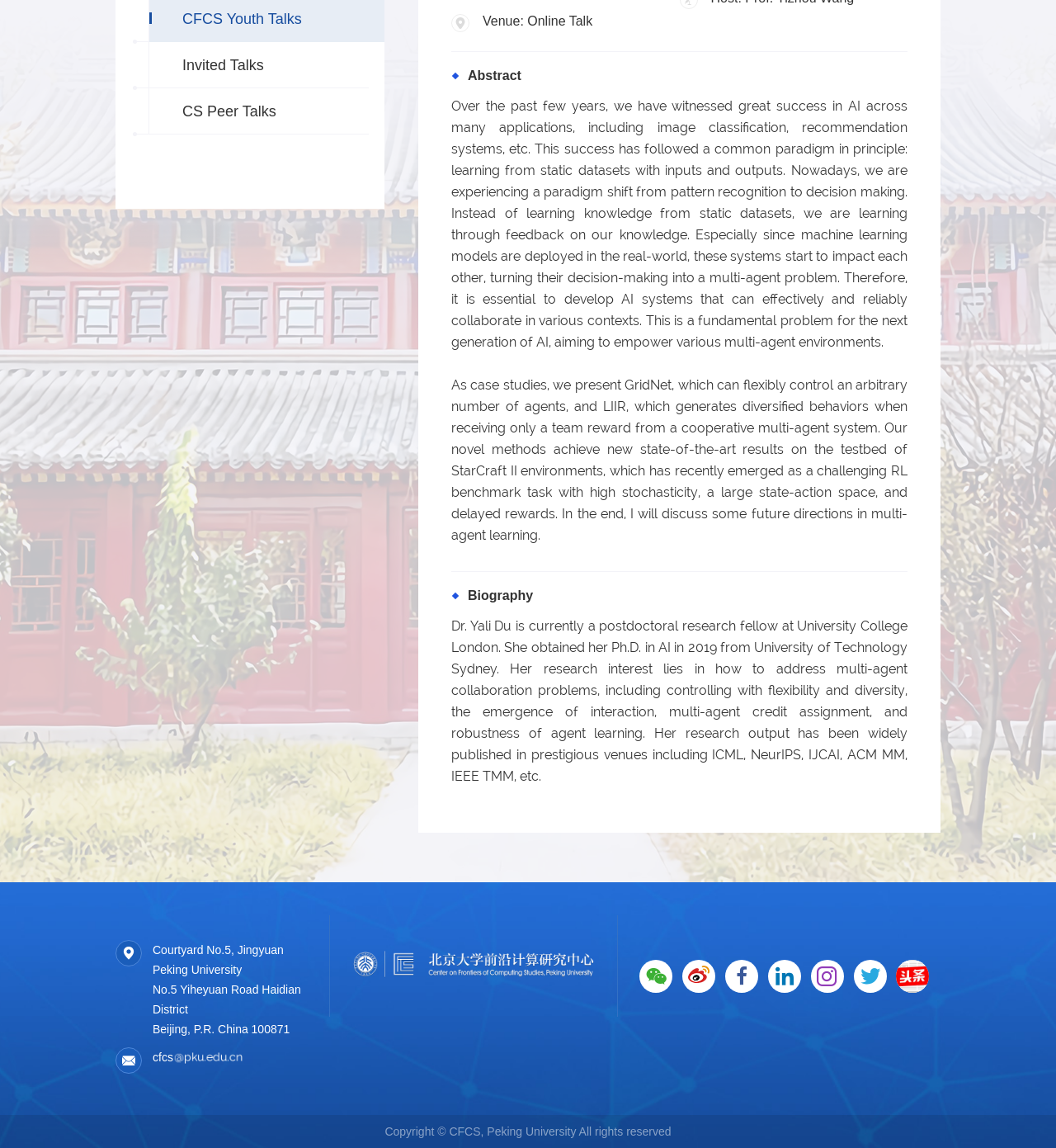Give the bounding box coordinates for this UI element: "CS Peer Talks". The coordinates should be four float numbers between 0 and 1, arranged as [left, top, right, bottom].

[0.141, 0.077, 0.364, 0.117]